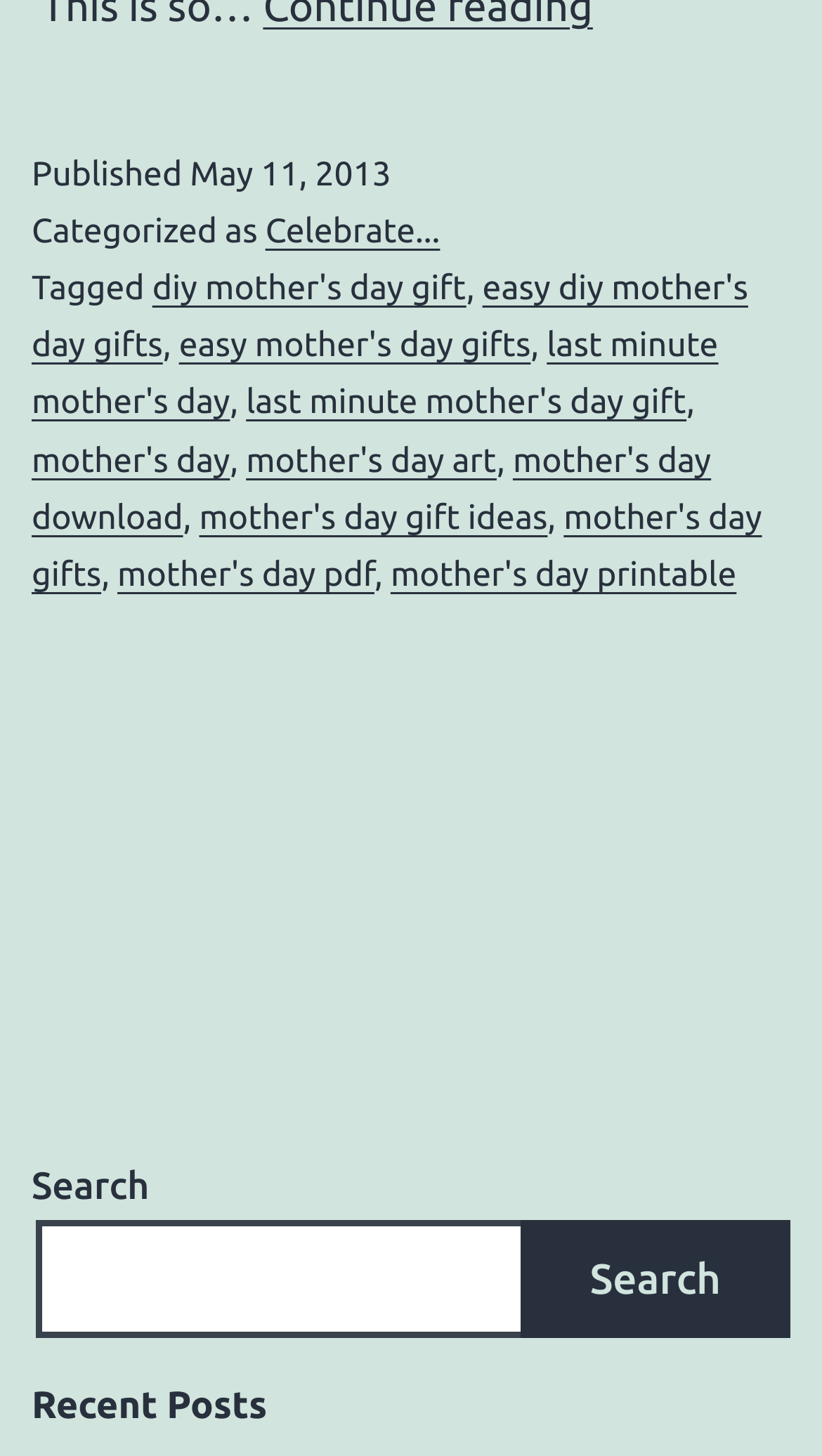What is the purpose of the search box?
From the image, respond with a single word or phrase.

To search the website